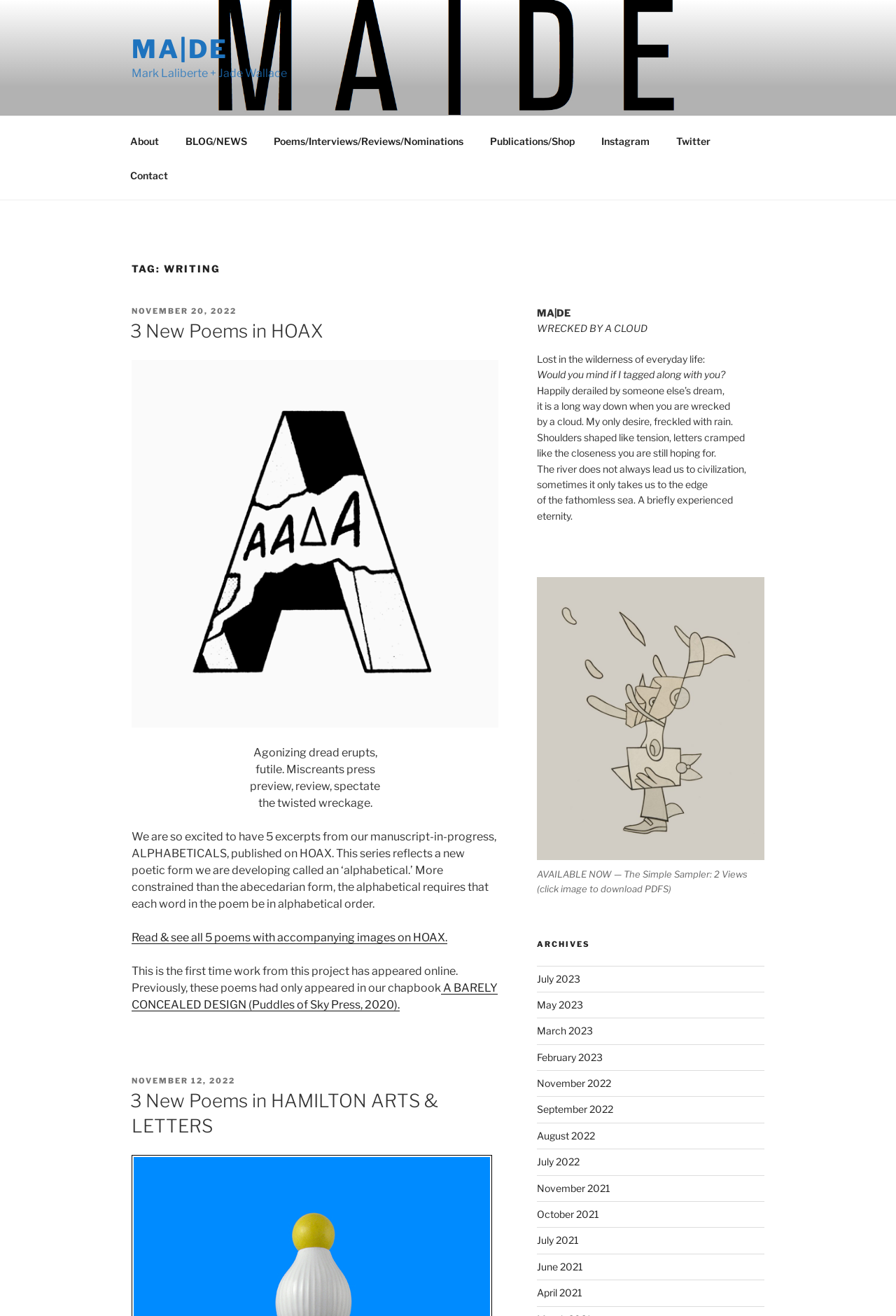Extract the bounding box coordinates for the HTML element that matches this description: "November 12, 2022November 27, 2022". The coordinates should be four float numbers between 0 and 1, i.e., [left, top, right, bottom].

[0.147, 0.817, 0.262, 0.825]